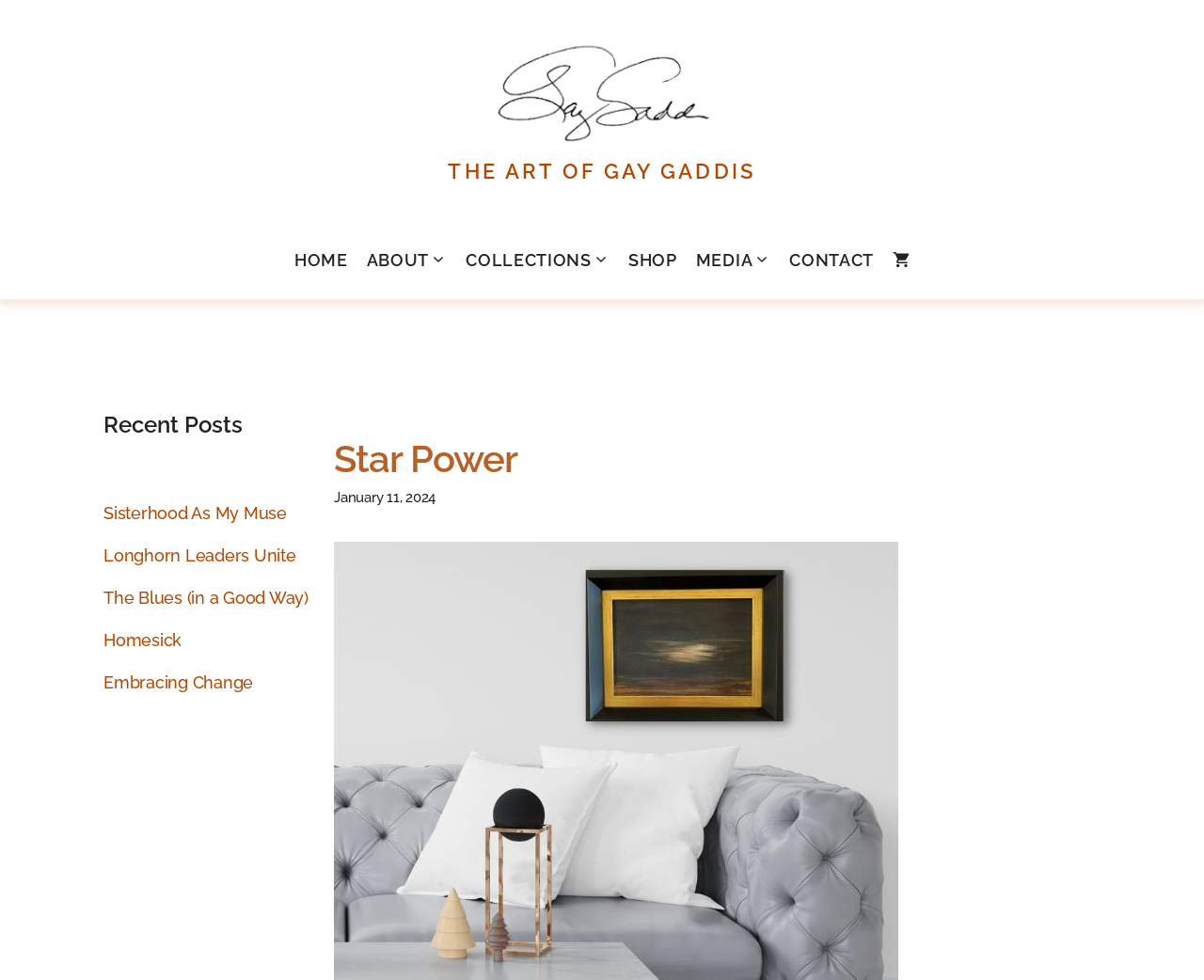Please answer the following question using a single word or phrase: 
What is the title of the header section?

Star Power